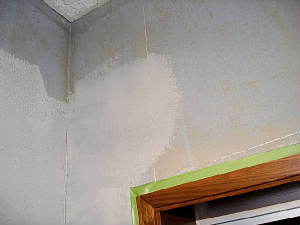Generate a descriptive account of all visible items and actions in the image.

The image depicts a partially primed wall in a room, showcasing the transition from the old wall finish to a fresh layer of primer. The top corner of the wall is covered with a light gray primer, while the lower section retains the previous wall color, indicating an ongoing renovation process. Along the edge where the wall meets the wooden doorframe, green painter's tape is neatly applied, ensuring clean lines for the upcoming paint job. The texture of the wall suggests it may have been recently prepared for repainting, reflecting a typical scenario in home improvement projects. The overall atmosphere conveys a sense of transformation and renewal, as this space is being refreshed and updated.